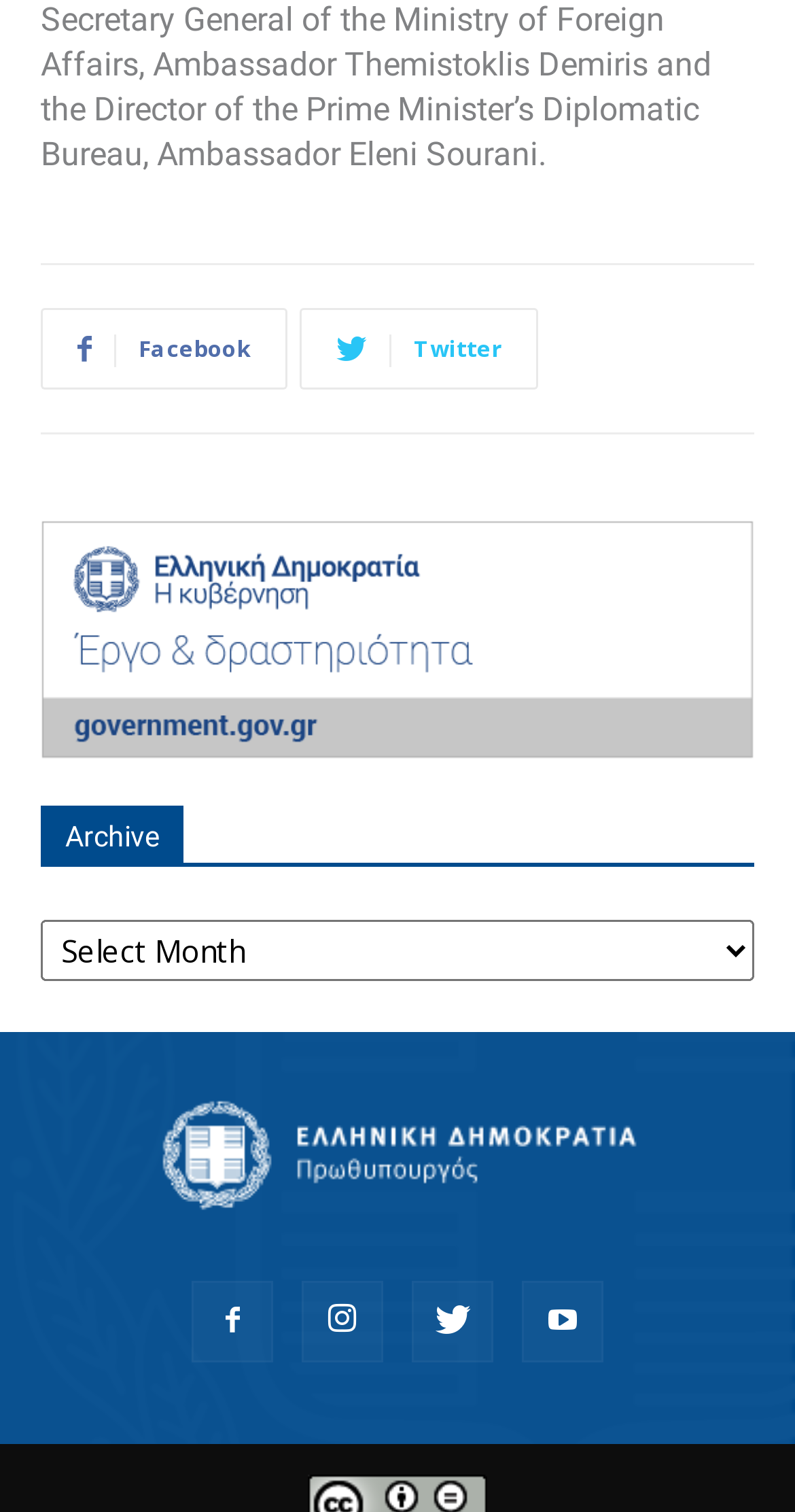Please find the bounding box coordinates in the format (top-left x, top-left y, bottom-right x, bottom-right y) for the given element description. Ensure the coordinates are floating point numbers between 0 and 1. Description: title="Youtube"

[0.656, 0.847, 0.759, 0.901]